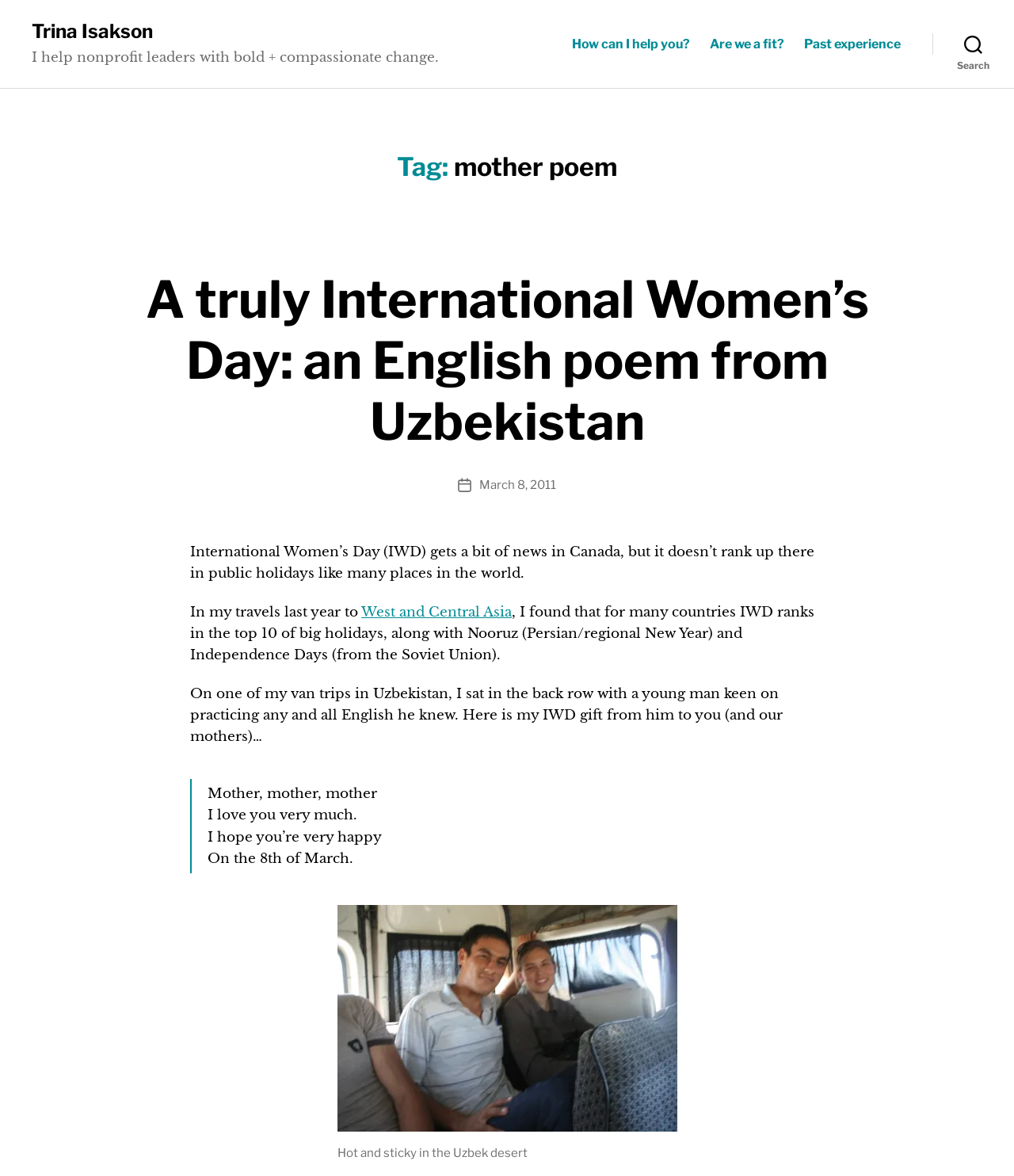Identify the bounding box coordinates of the section to be clicked to complete the task described by the following instruction: "Search for a specific topic". The coordinates should be four float numbers between 0 and 1, formatted as [left, top, right, bottom].

[0.92, 0.023, 1.0, 0.052]